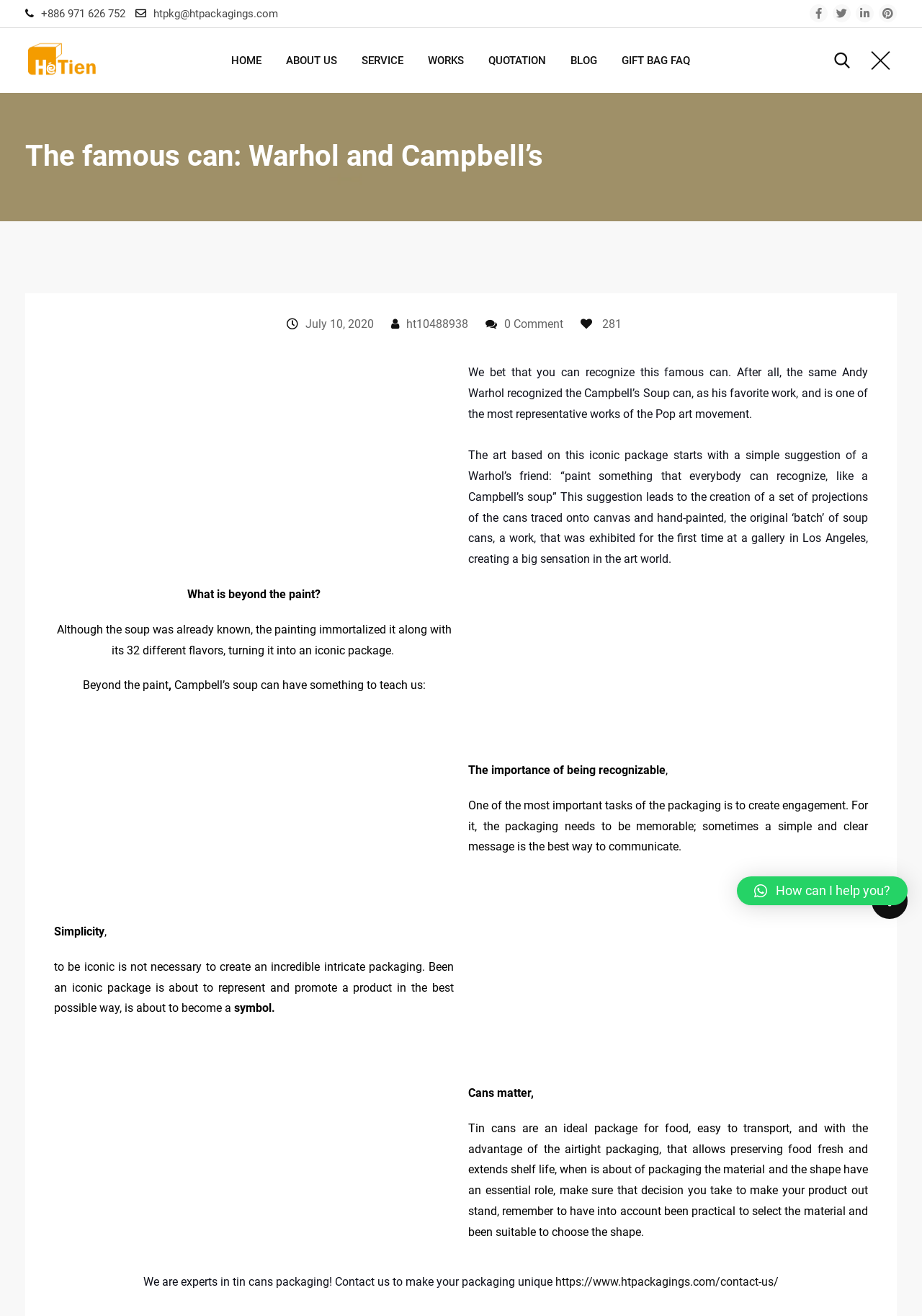Produce an extensive caption that describes everything on the webpage.

This webpage is about the importance of packaging, specifically tin cans, and how they can be made iconic and recognizable. At the top, there is a navigation menu with links to different sections of the website, including "HOME", "ABOUT US", "SERVICE", "WORKS", "QUOTATION", "BLOG", and "GIFT BAG FAQ". 

Below the navigation menu, there is a heading that reads "The famous can: Warhol and Campbell’s". To the right of the heading, there is a small image of the He Tien Package Co. LTD. logo. 

The main content of the webpage is divided into several sections. The first section discusses how Andy Warhol recognized the Campbell’s Soup can as an iconic package and how it became a representative work of the Pop art movement. 

The next section has a heading "What is beyond the paint?" and discusses how the painting of the soup can immortalized it, making it an iconic package. 

The following section is about the importance of being recognizable and how packaging needs to be memorable. It emphasizes the importance of simplicity in packaging design. 

The final section is a call to action, encouraging readers to contact the company to make their packaging unique. There is a link to the contact page and a button that says "How can I help you?". 

Throughout the webpage, there are several icons and images, including social media links and a search button. At the bottom of the page, there is a large background image that spans the entire width of the page.